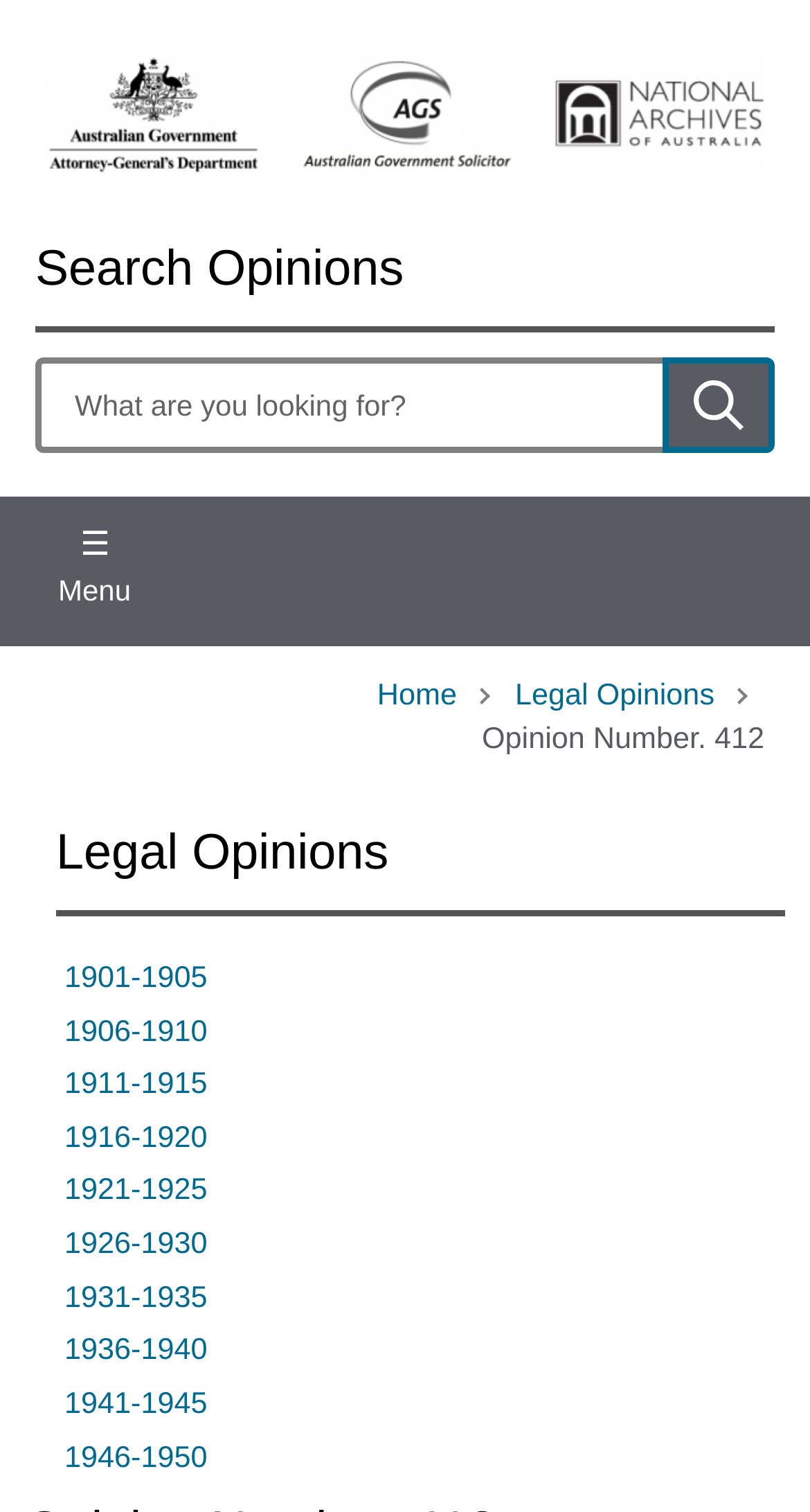Please locate and generate the primary heading on this webpage.

Opinion Number. 412